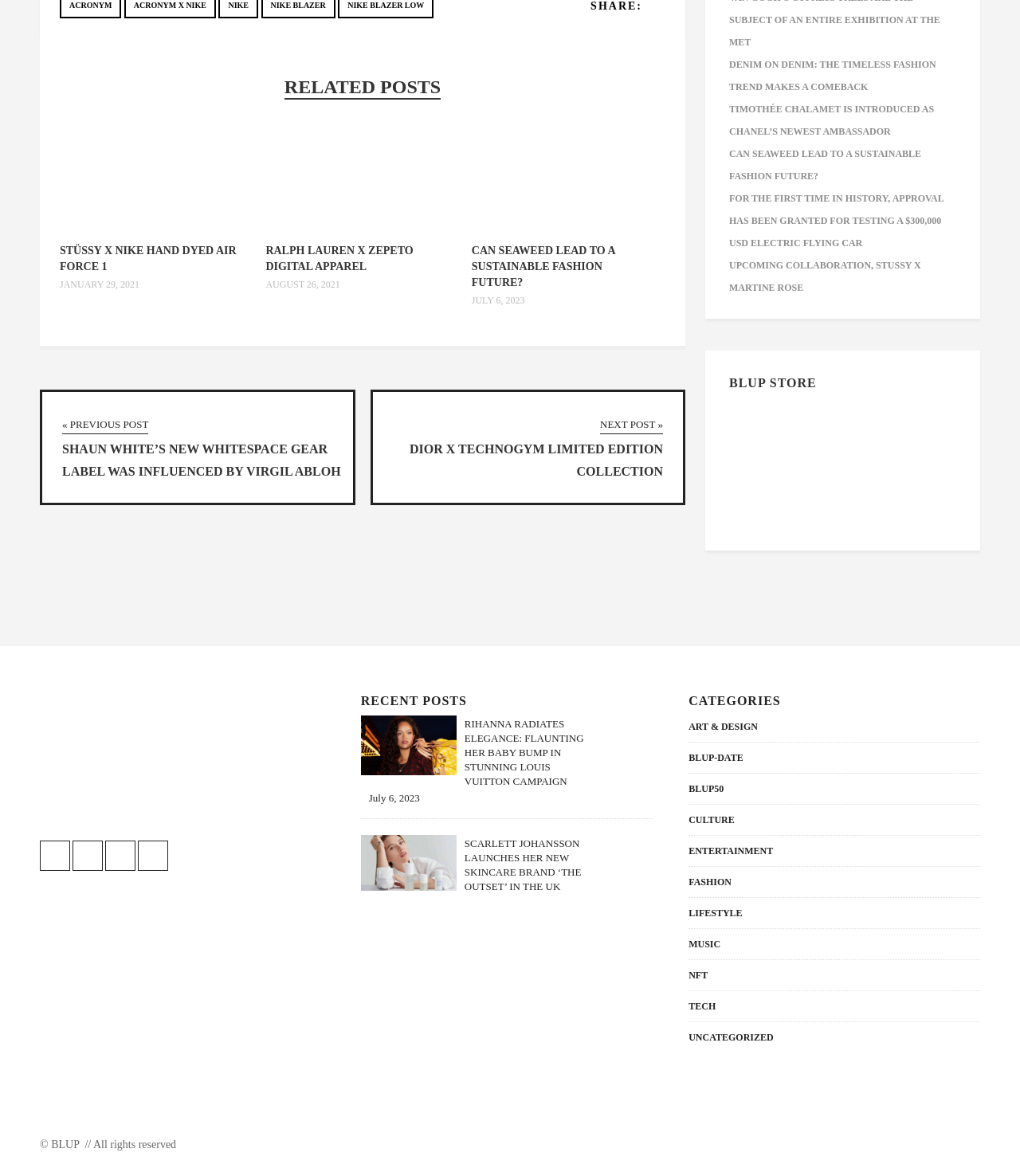Determine the bounding box for the described UI element: "January 29, 2021".

[0.059, 0.237, 0.137, 0.246]